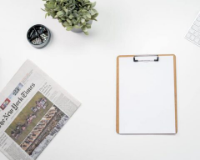Create a vivid and detailed description of the image.

The image depicts a neatly arranged workspace, featuring a blank clipboard placed on a white surface, inviting notes or sketches. To the left, there's a folded New York Times newspaper, showcasing its iconic front page, adding a touch of traditional media to the modern workspace. Nearby, a small potted plant contributes a hint of greenery, enhancing the scene with a fresh, lively element. A round container filled with writing tools—presumably pens and pencils—complements the workspace's functionality. In the upper right corner, a portion of a computer keyboard is visible, highlighting a blend of digital and analog methods of work. This composition conveys a sense of organization and readiness, ideal for creative or professional tasks.